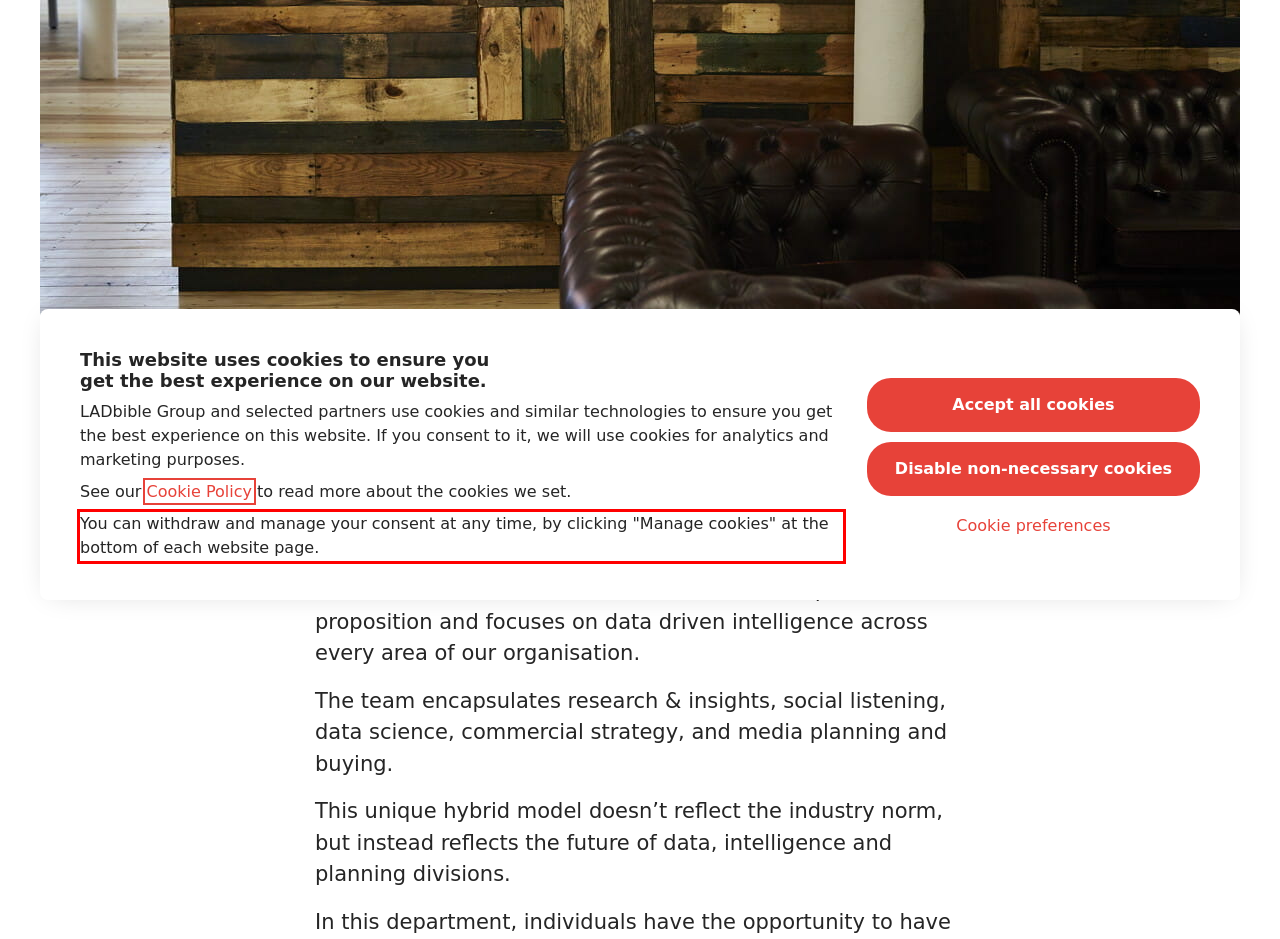Observe the screenshot of the webpage, locate the red bounding box, and extract the text content within it.

You can withdraw and manage your consent at any time, by clicking "Manage cookies" at the bottom of each website page.